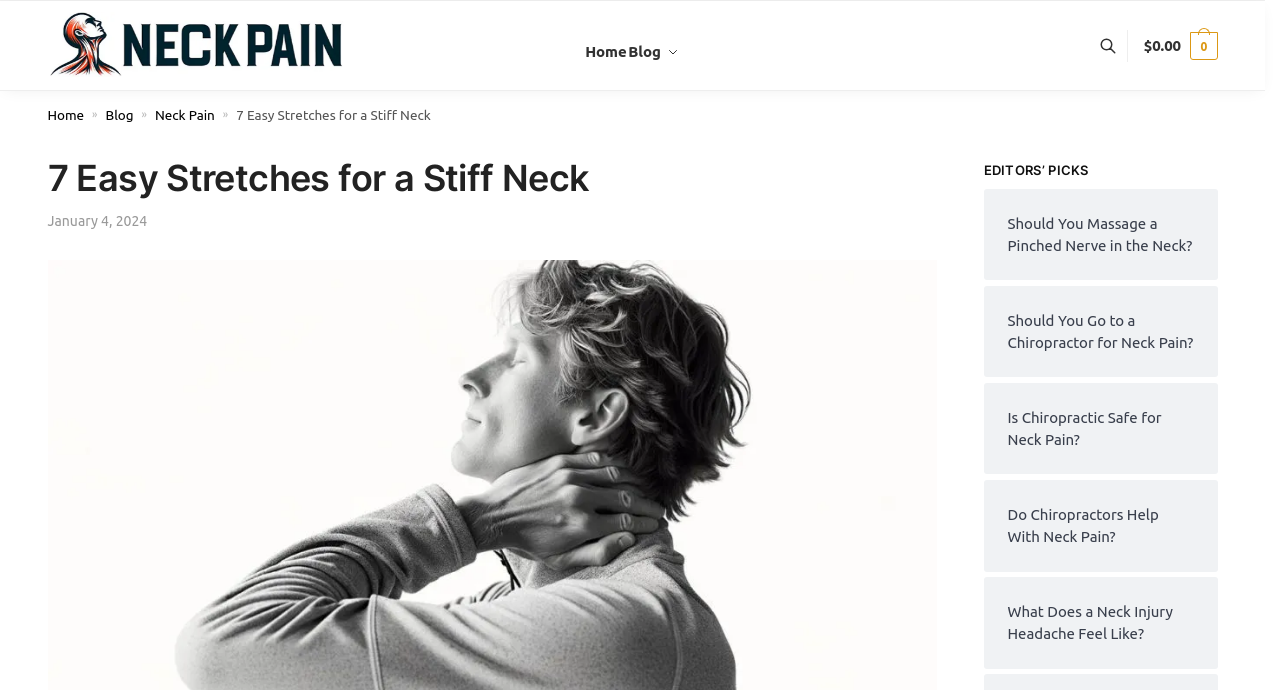Find the bounding box coordinates of the element to click in order to complete this instruction: "read about neck pain". The bounding box coordinates must be four float numbers between 0 and 1, denoted as [left, top, right, bottom].

[0.121, 0.154, 0.168, 0.178]